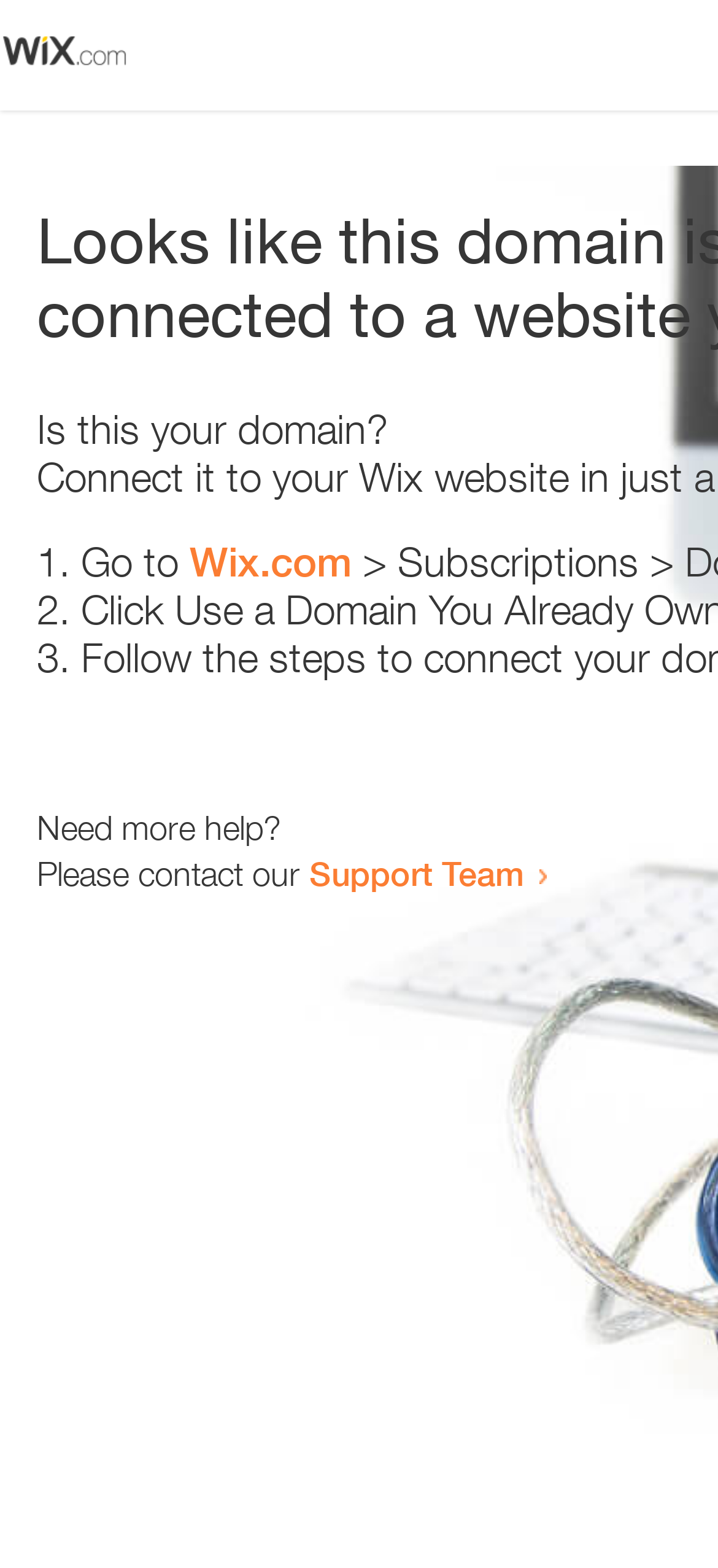Find and provide the bounding box coordinates for the UI element described here: "Support Team". The coordinates should be given as four float numbers between 0 and 1: [left, top, right, bottom].

[0.431, 0.544, 0.731, 0.57]